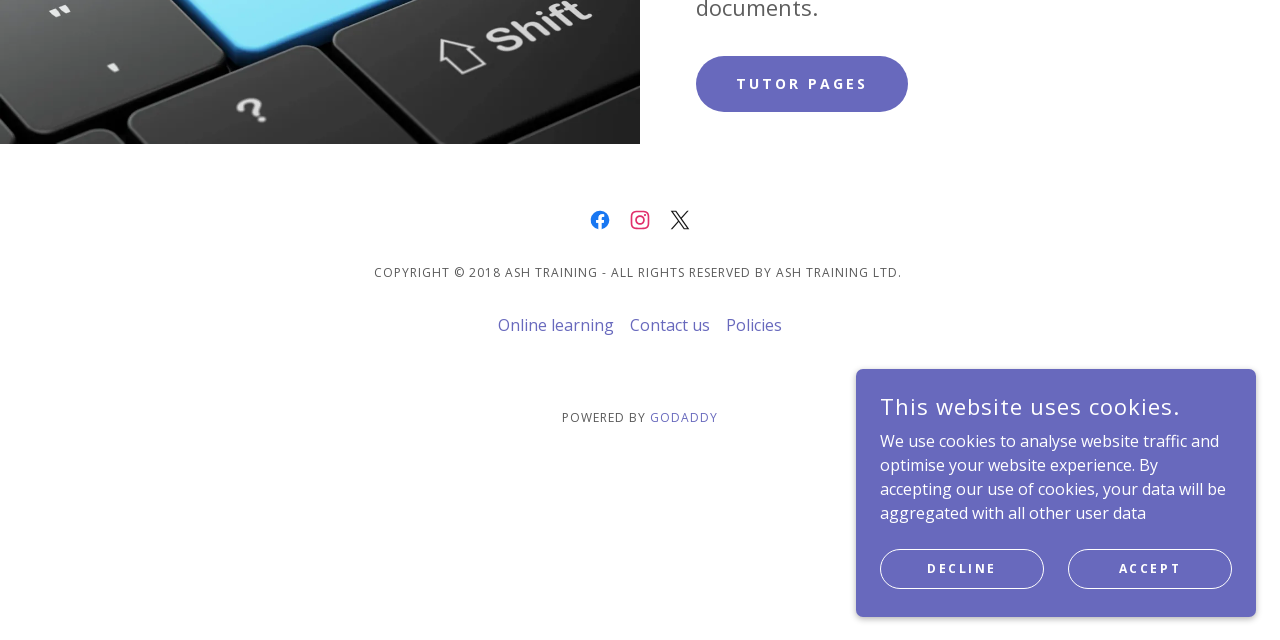Using the format (top-left x, top-left y, bottom-right x, bottom-right y), and given the element description, identify the bounding box coordinates within the screenshot: aria-label="Twitter Social Link"

[0.516, 0.312, 0.547, 0.374]